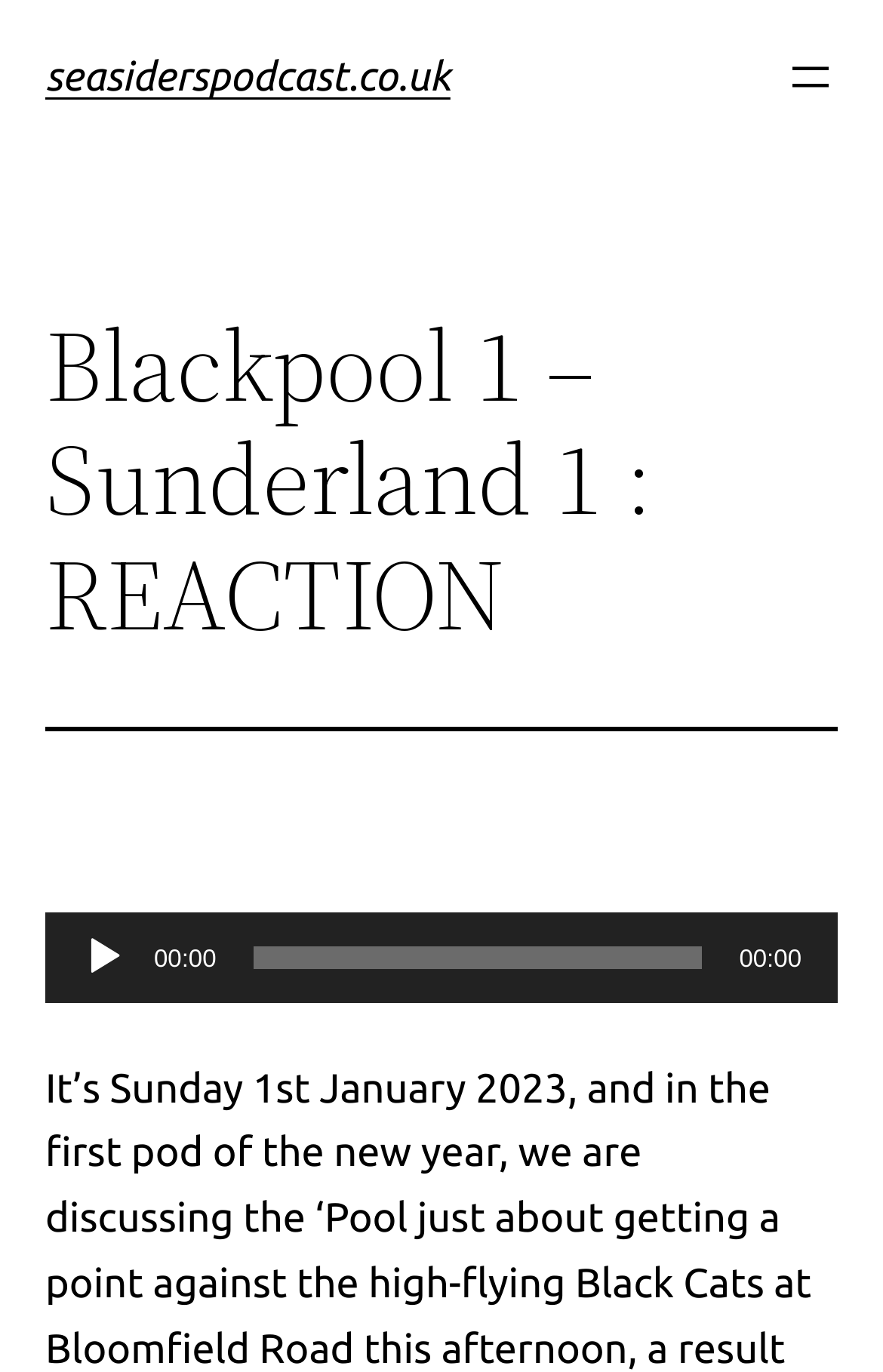What type of content is being played in the audio player? Examine the screenshot and reply using just one word or a brief phrase.

REACTION